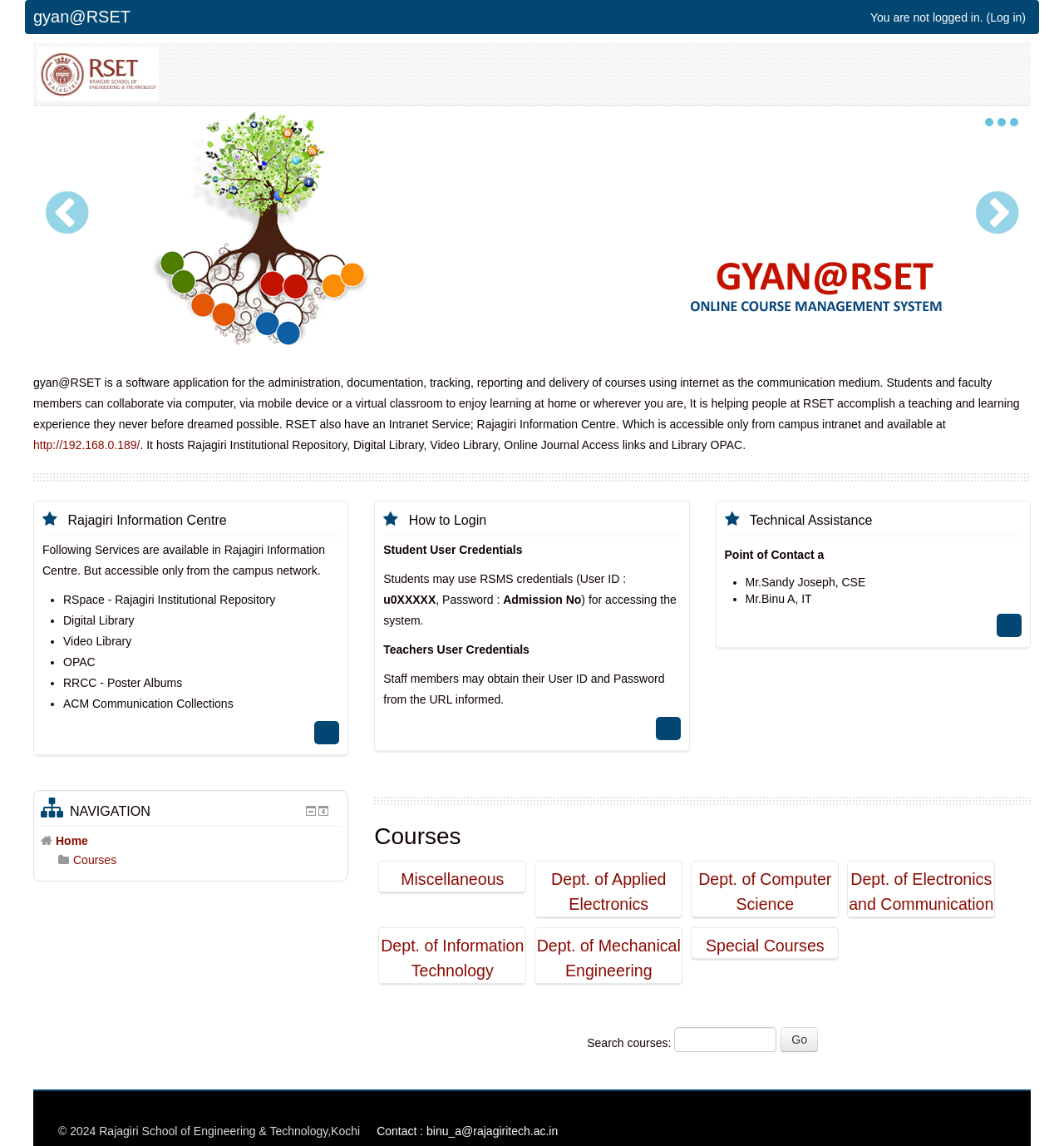Please provide the bounding box coordinates for the element that needs to be clicked to perform the following instruction: "Click on Dept. of Computer Science". The coordinates should be given as four float numbers between 0 and 1, i.e., [left, top, right, bottom].

[0.65, 0.752, 0.788, 0.8]